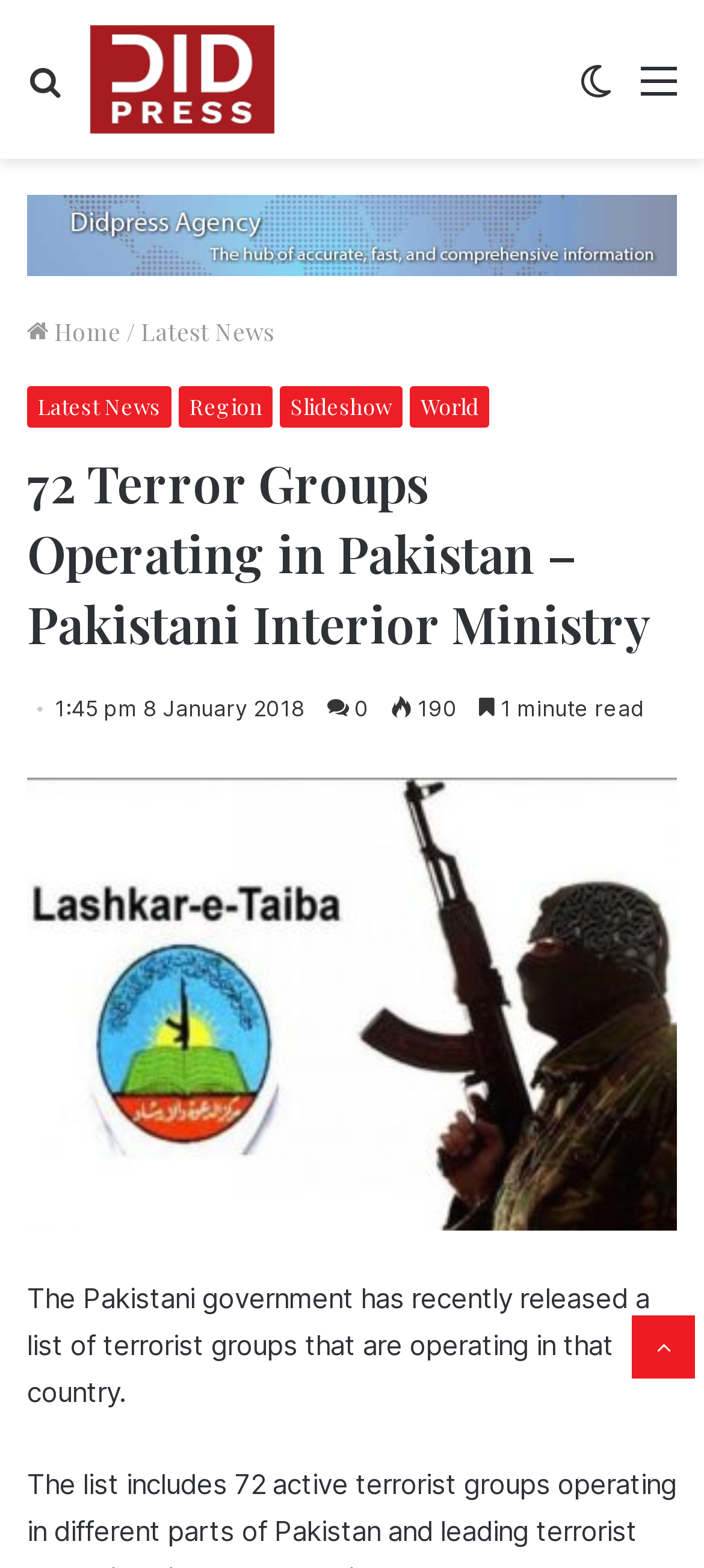Locate the bounding box coordinates of the area that needs to be clicked to fulfill the following instruction: "Go back to top". The coordinates should be in the format of four float numbers between 0 and 1, namely [left, top, right, bottom].

[0.897, 0.839, 0.987, 0.879]